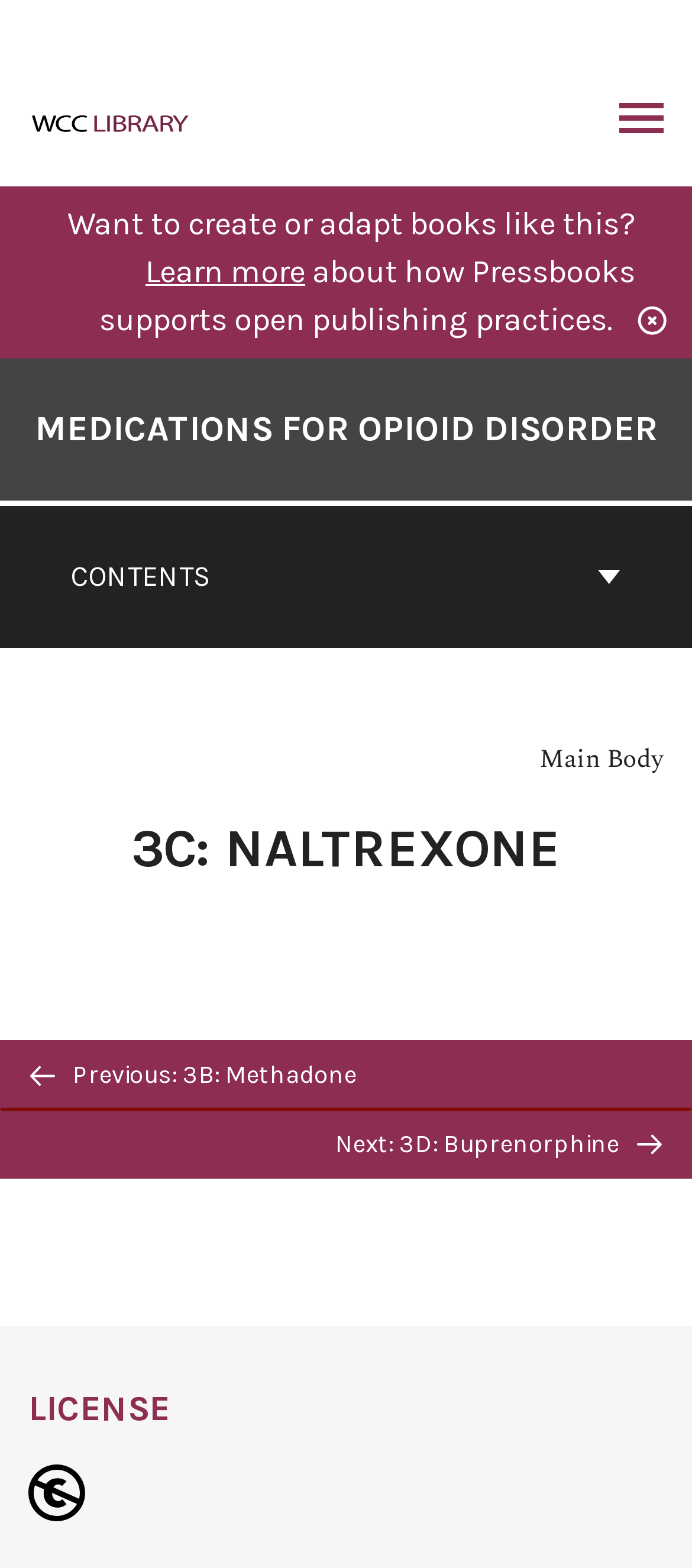What is the name of the book?
Give a thorough and detailed response to the question.

I inferred this answer by looking at the heading 'Go to the cover page of Medications for Opioid Disorder' and the static text 'MEDICATIONS FOR OPIOID DISORDER' which suggests that the book title is 'Medications for Opioid Disorder'.